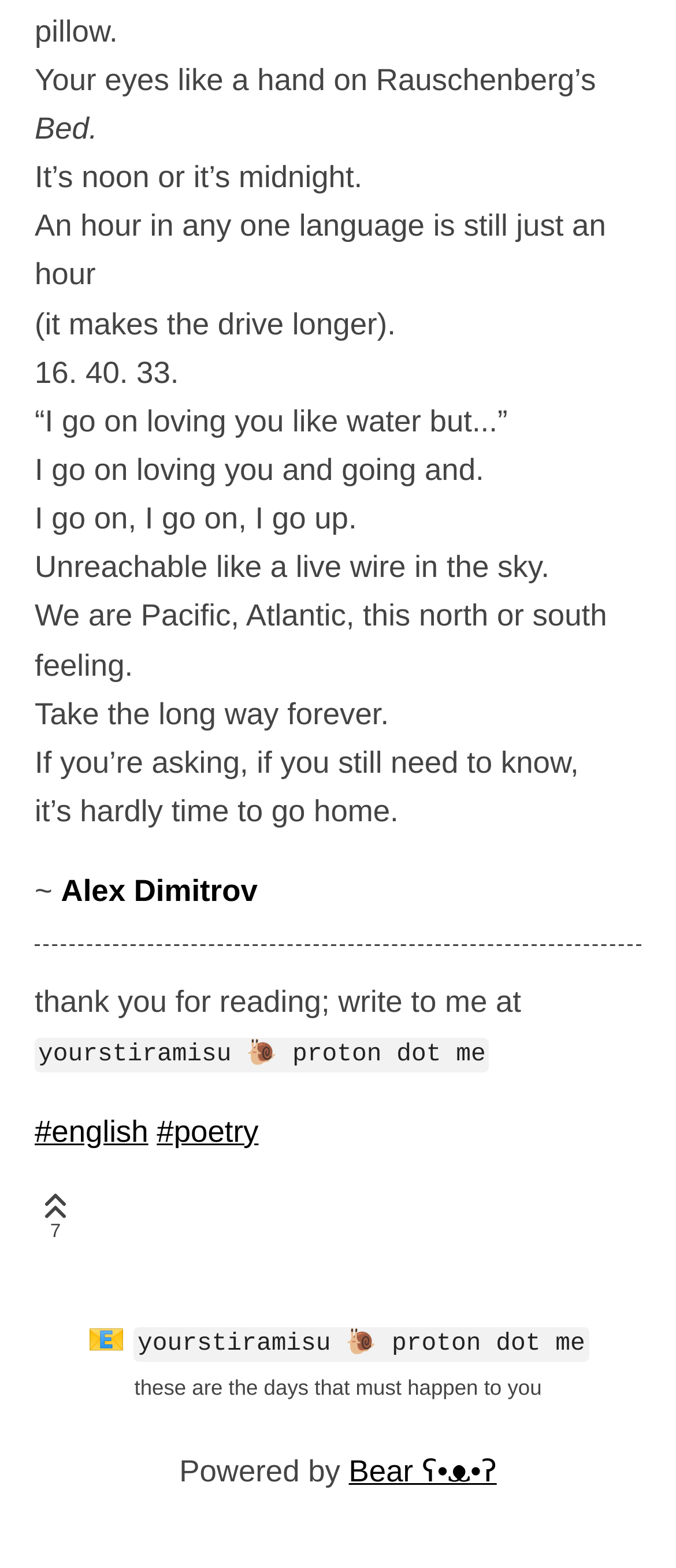Locate the UI element that matches the description #english in the webpage screenshot. Return the bounding box coordinates in the format (top-left x, top-left y, bottom-right x, bottom-right y), with values ranging from 0 to 1.

[0.051, 0.709, 0.219, 0.731]